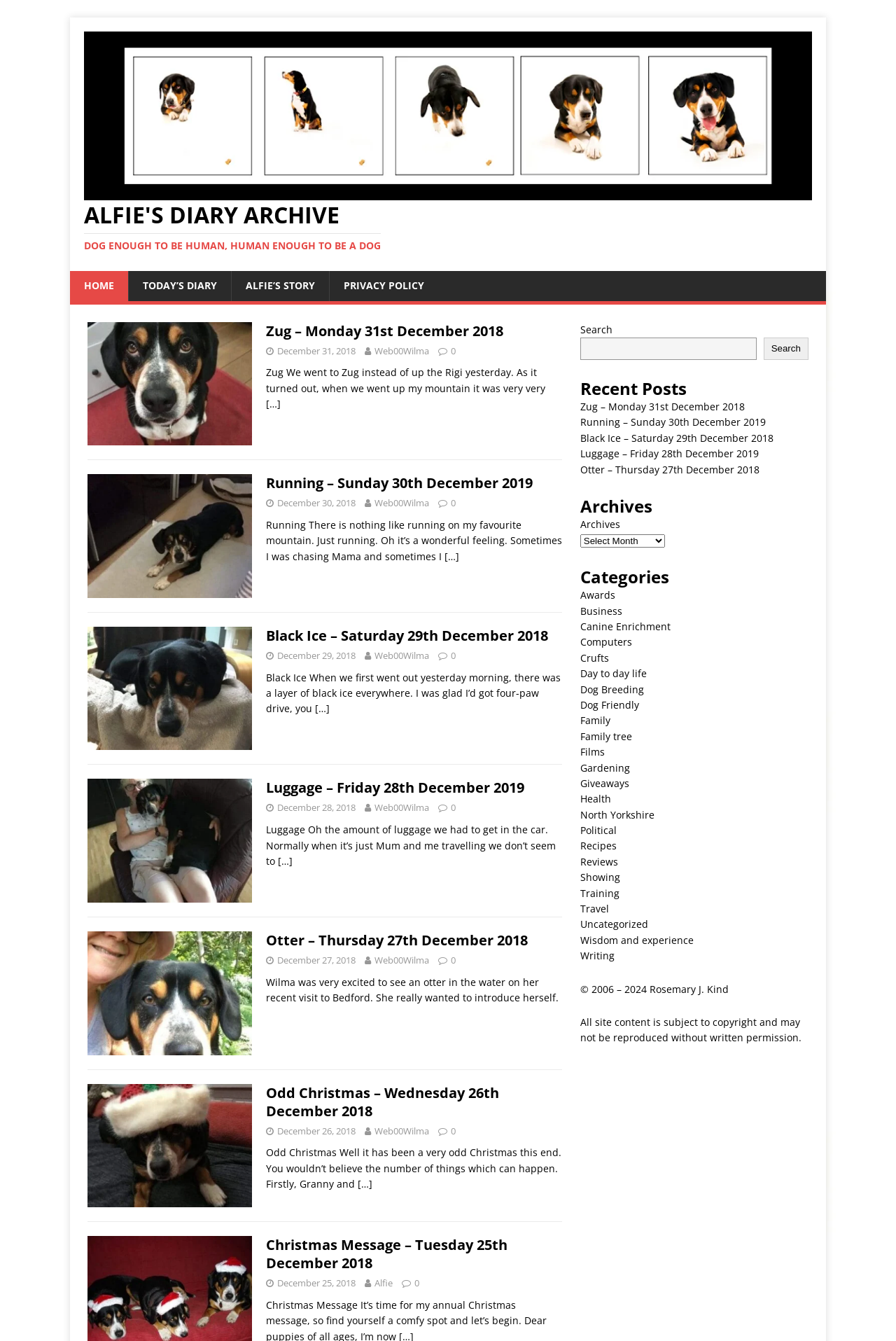Provide the bounding box coordinates of the section that needs to be clicked to accomplish the following instruction: "read Zug diary."

[0.297, 0.239, 0.562, 0.254]